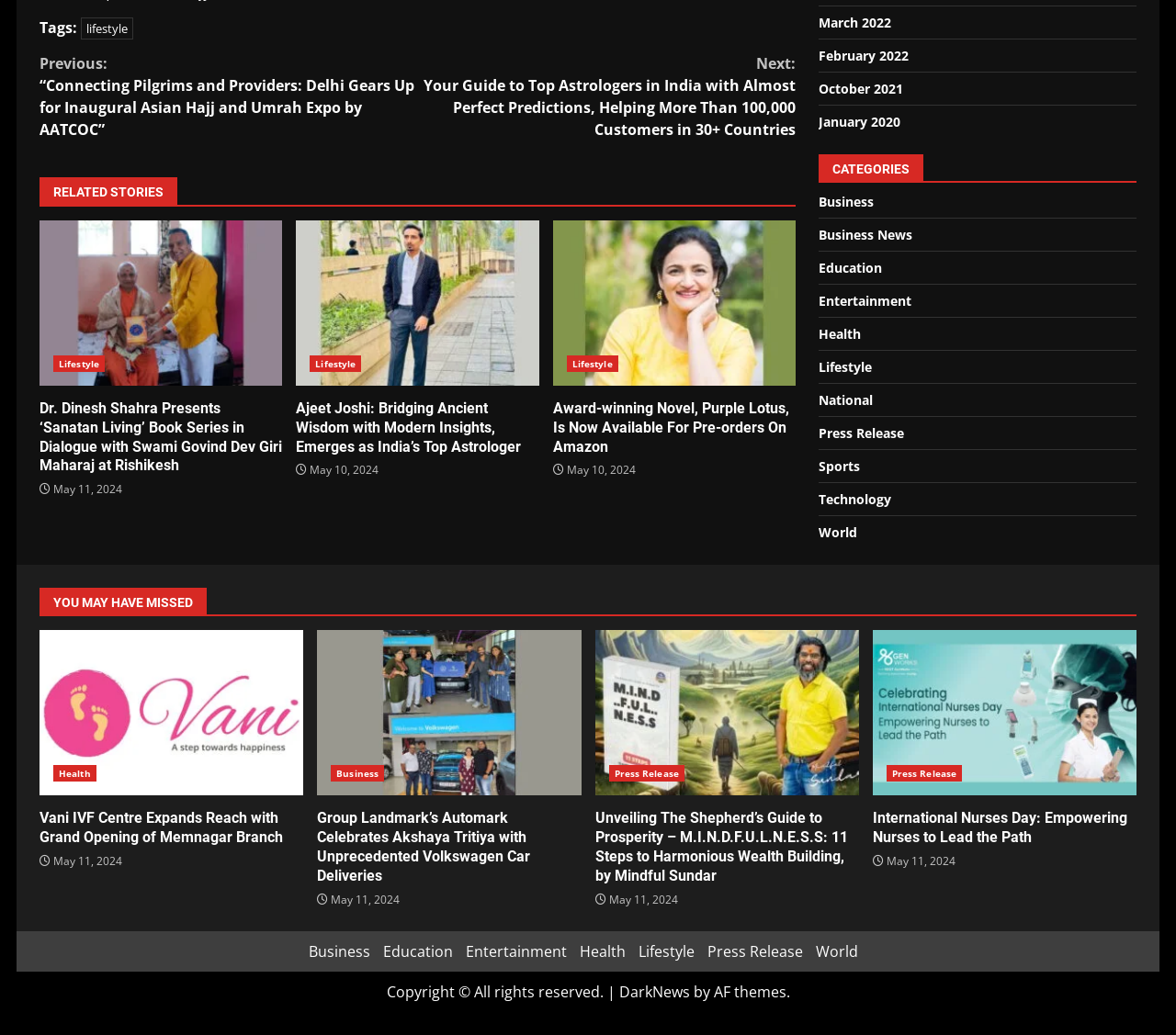Determine the bounding box coordinates of the clickable area required to perform the following instruction: "Read 'Dr. Dinesh Shahra Presents ‘Sanatan Living’ Book Series in Dialogue with Swami Govind Dev Giri Maharaj at Rishikesh'". The coordinates should be represented as four float numbers between 0 and 1: [left, top, right, bottom].

[0.034, 0.386, 0.24, 0.46]